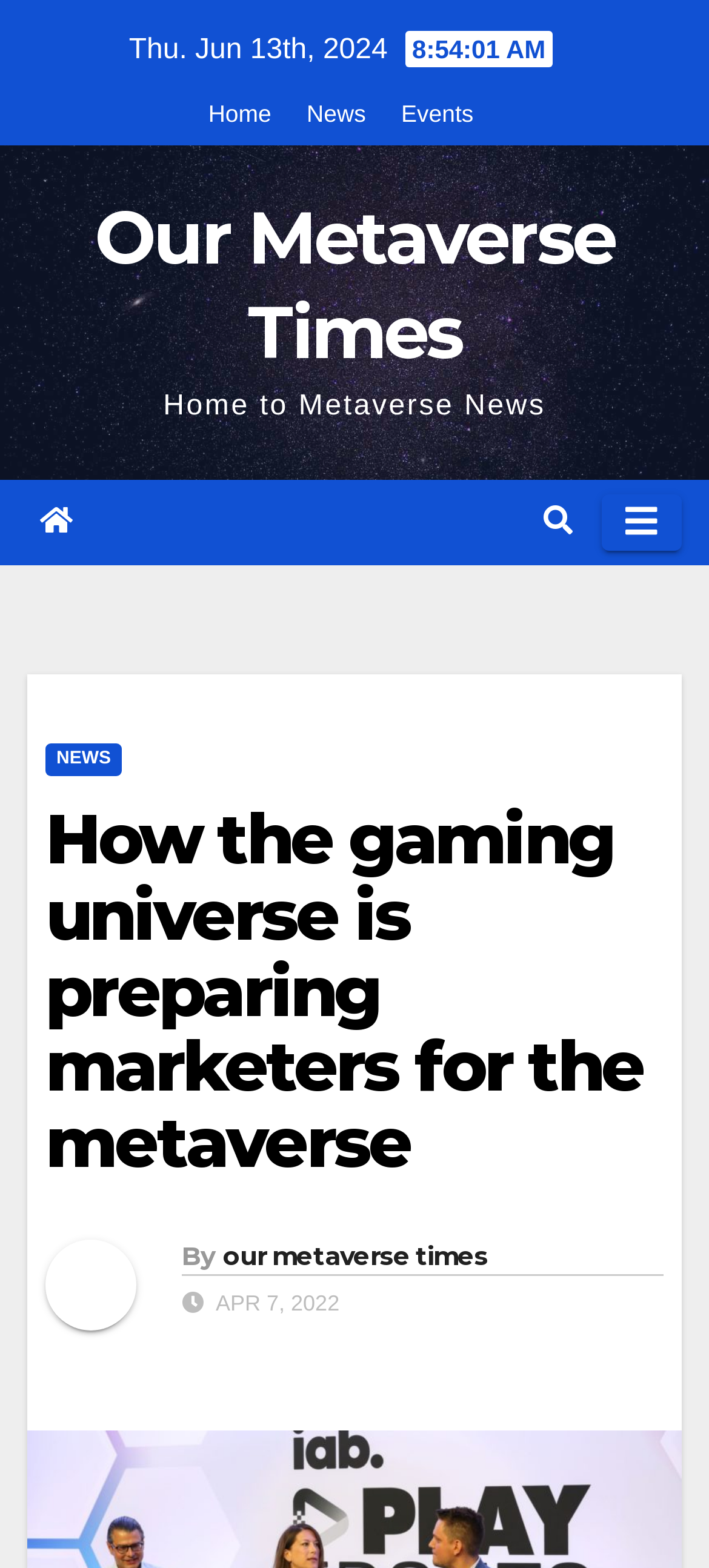Determine the bounding box of the UI component based on this description: "Events". The bounding box coordinates should be four float values between 0 and 1, i.e., [left, top, right, bottom].

[0.566, 0.064, 0.668, 0.081]